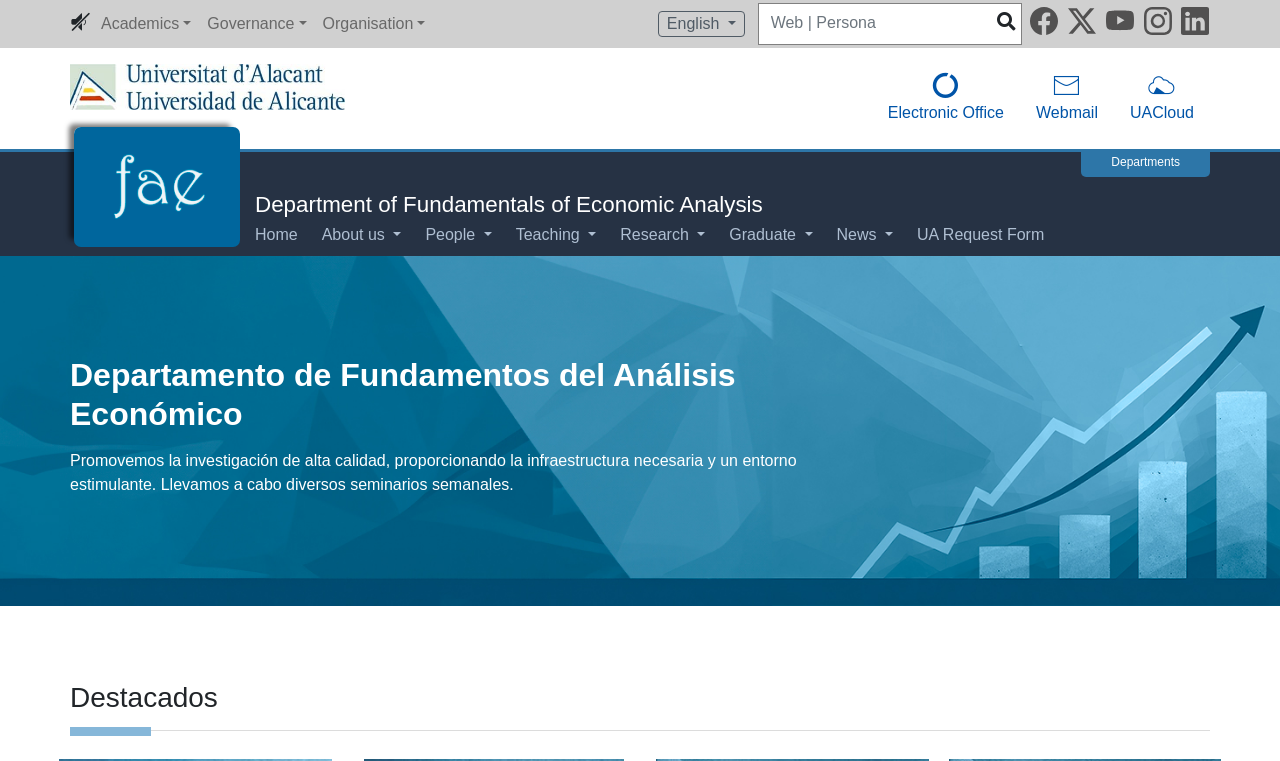Please specify the bounding box coordinates of the clickable region necessary for completing the following instruction: "Go to the University of Alicante website". The coordinates must consist of four float numbers between 0 and 1, i.e., [left, top, right, bottom].

[0.055, 0.084, 0.27, 0.175]